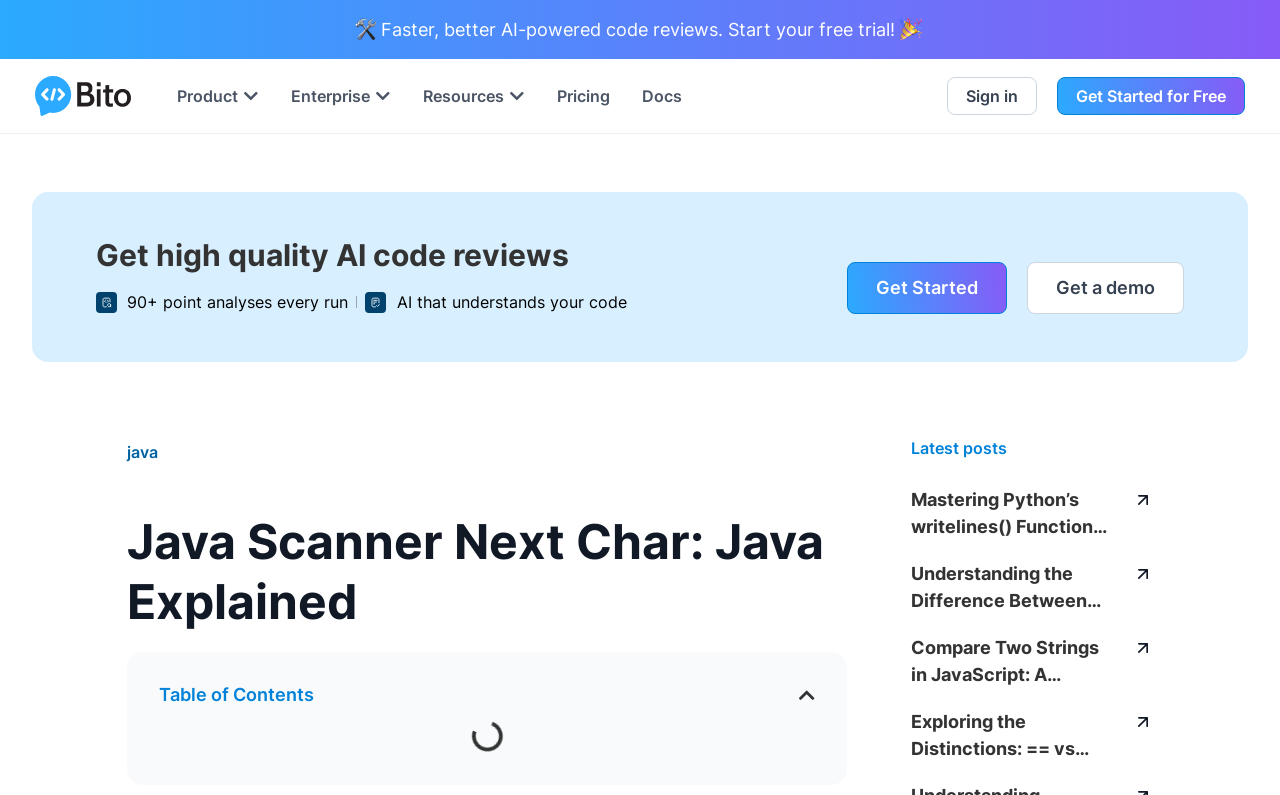Pinpoint the bounding box coordinates of the clickable area necessary to execute the following instruction: "Open the 'Product' menu". The coordinates should be given as four float numbers between 0 and 1, namely [left, top, right, bottom].

[0.138, 0.108, 0.186, 0.133]